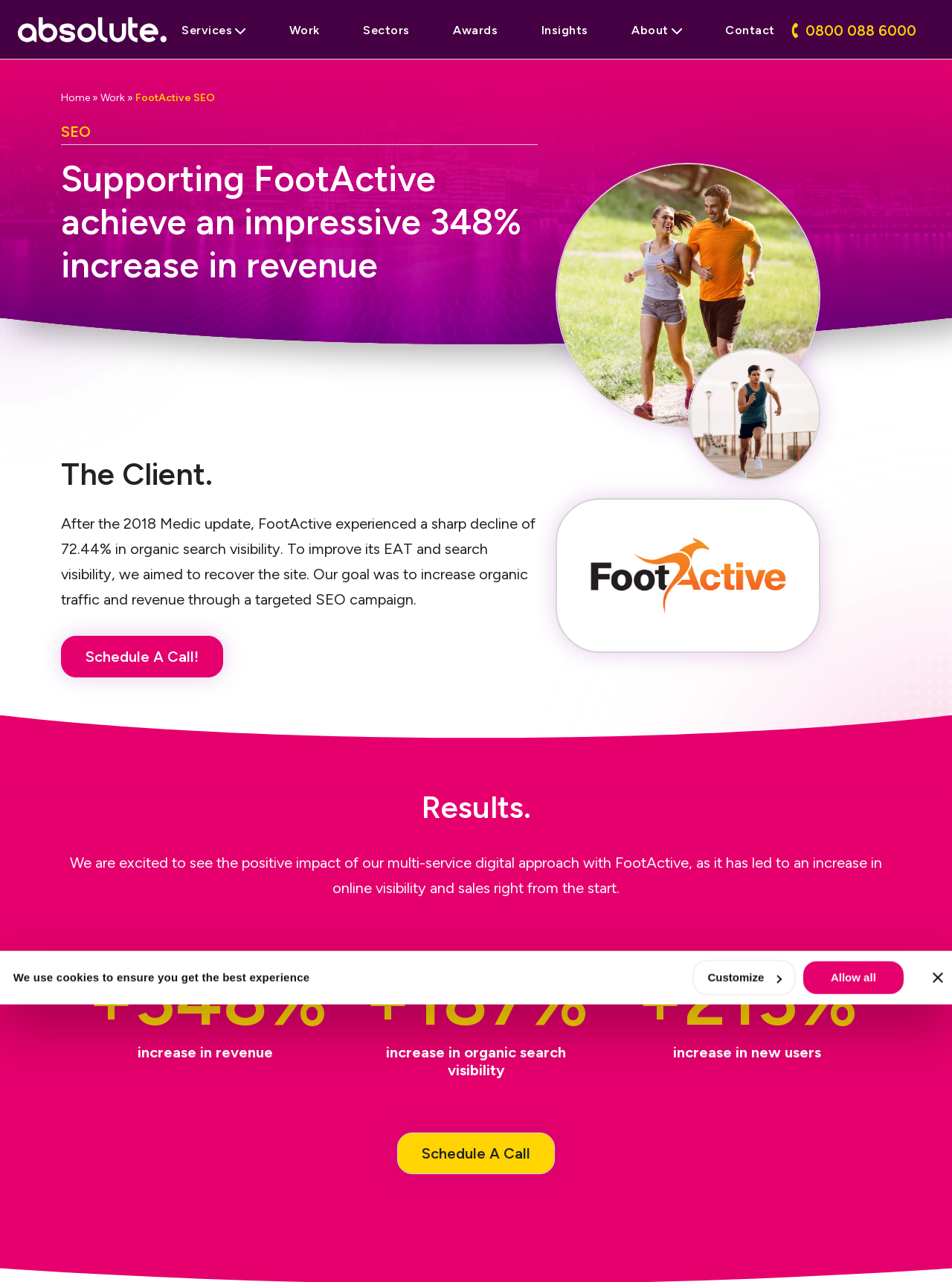Determine the bounding box coordinates of the section to be clicked to follow the instruction: "Click the 'Work' link". The coordinates should be given as four float numbers between 0 and 1, formatted as [left, top, right, bottom].

[0.304, 0.0, 0.336, 0.046]